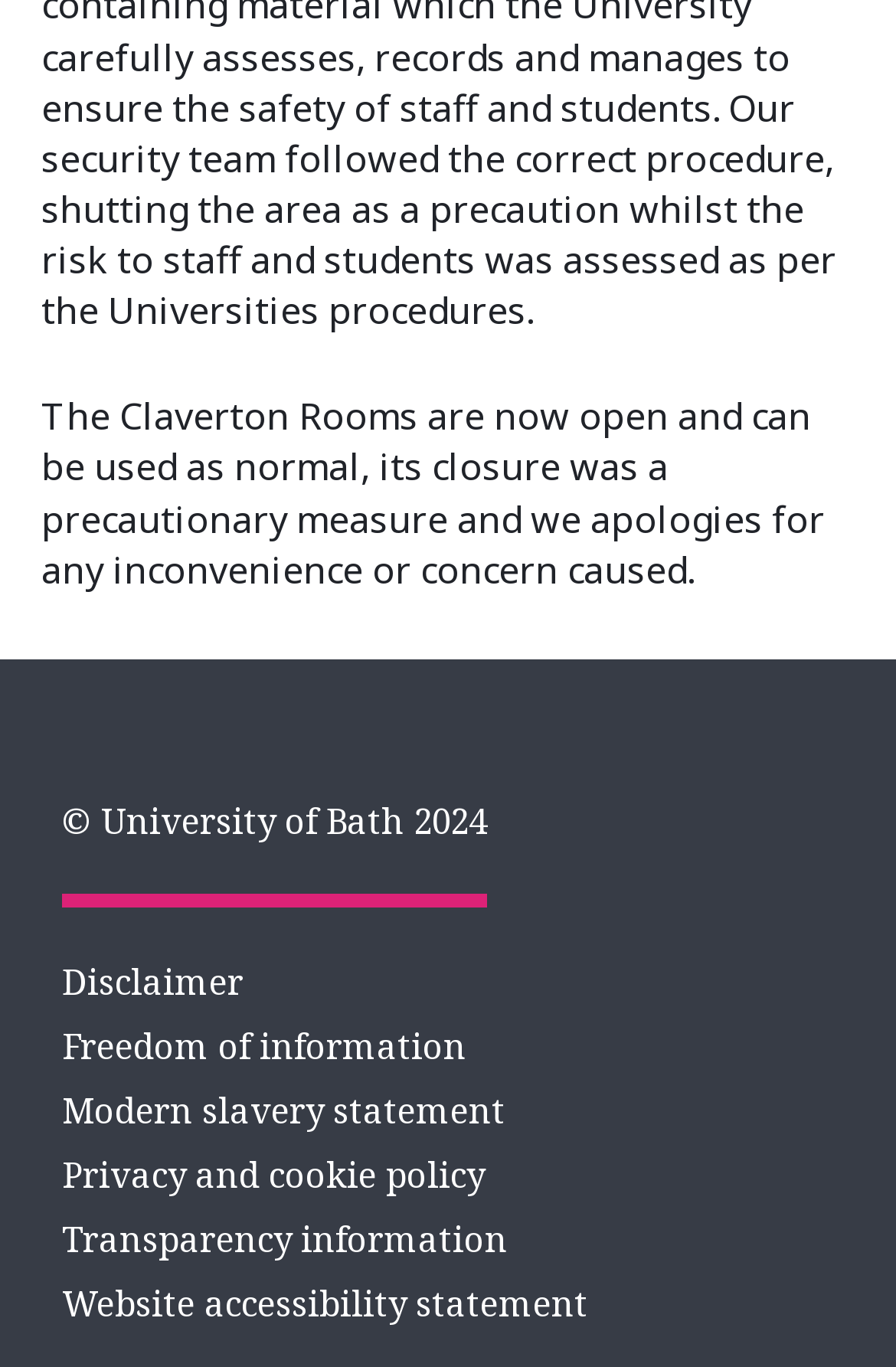What is the copyright year of the University of Bath?
Provide a short answer using one word or a brief phrase based on the image.

2024